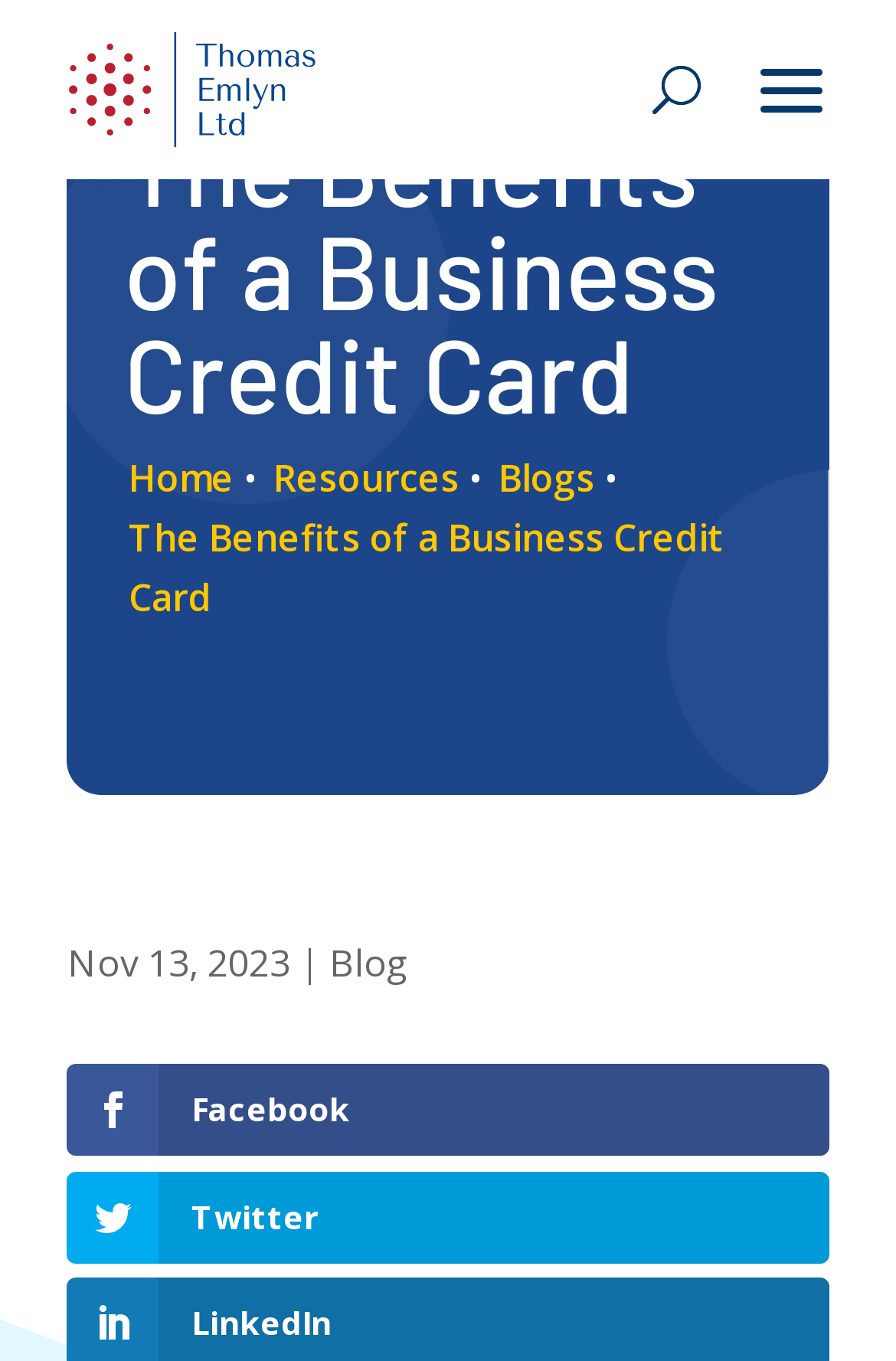Find the main header of the webpage and produce its text content.

The Benefits of a Business Credit Card